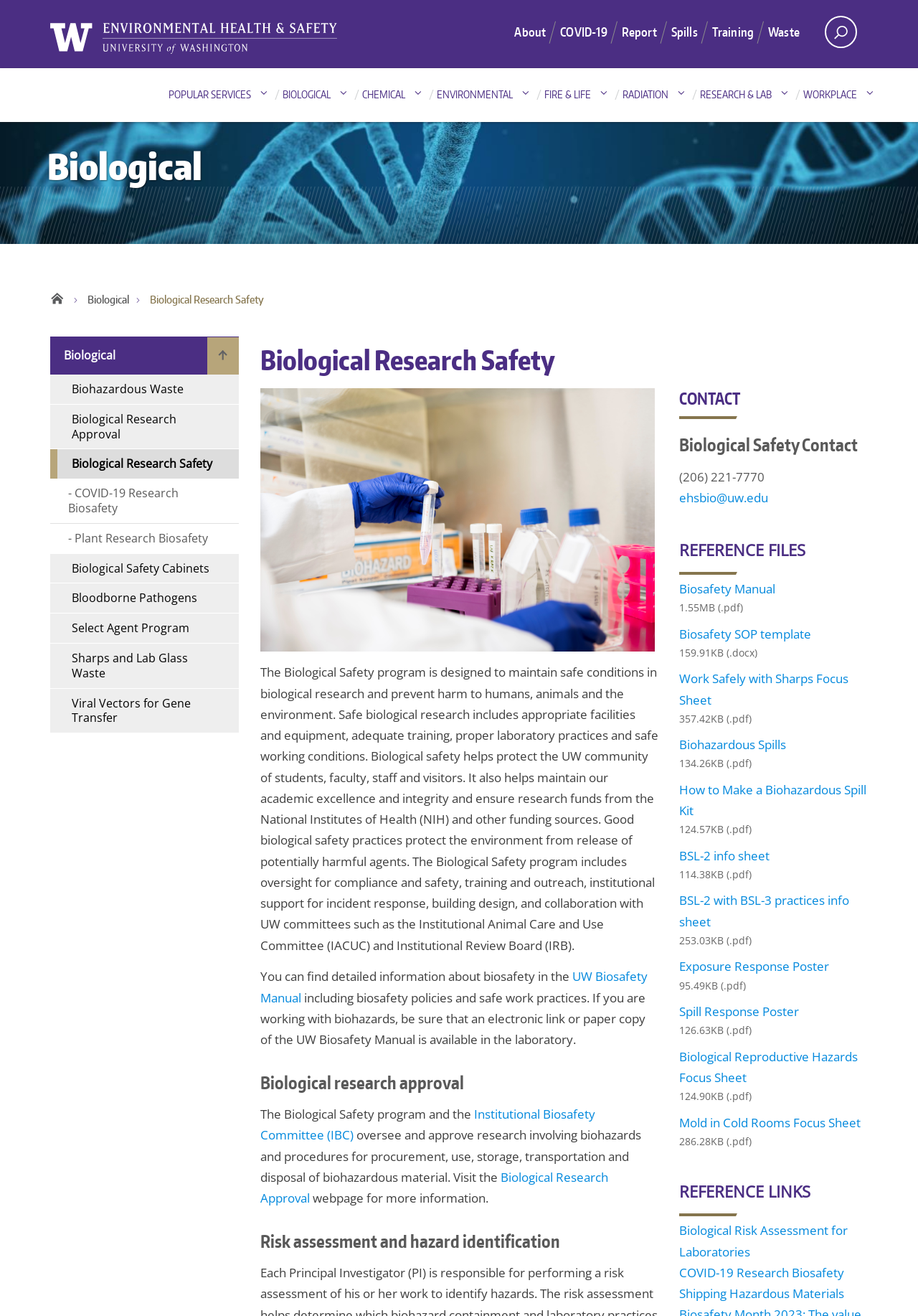Please find and generate the text of the main header of the webpage.

Biological Research Safety